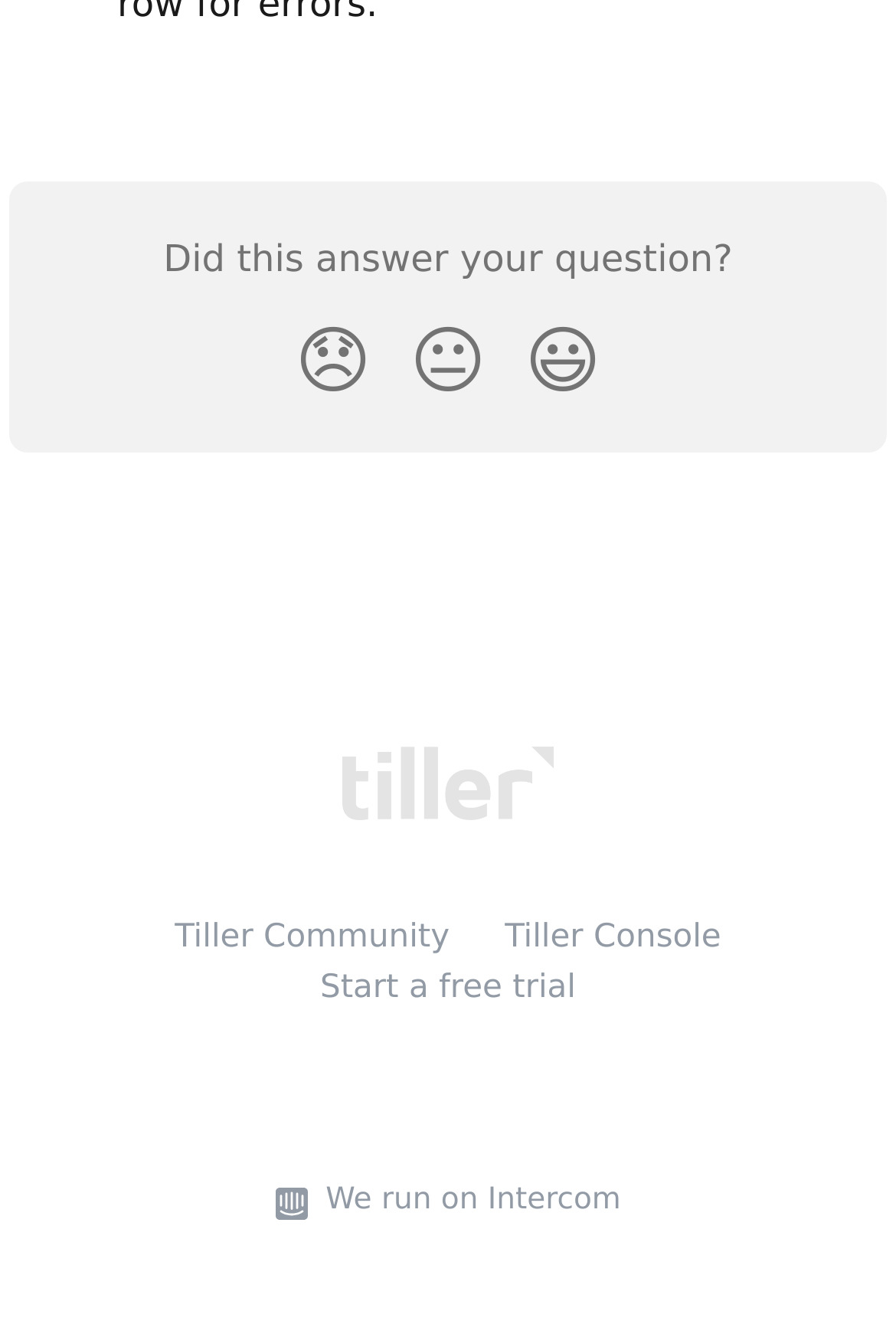Please give the bounding box coordinates of the area that should be clicked to fulfill the following instruction: "Go to the Tiller Community". The coordinates should be in the format of four float numbers from 0 to 1, i.e., [left, top, right, bottom].

[0.195, 0.687, 0.502, 0.714]